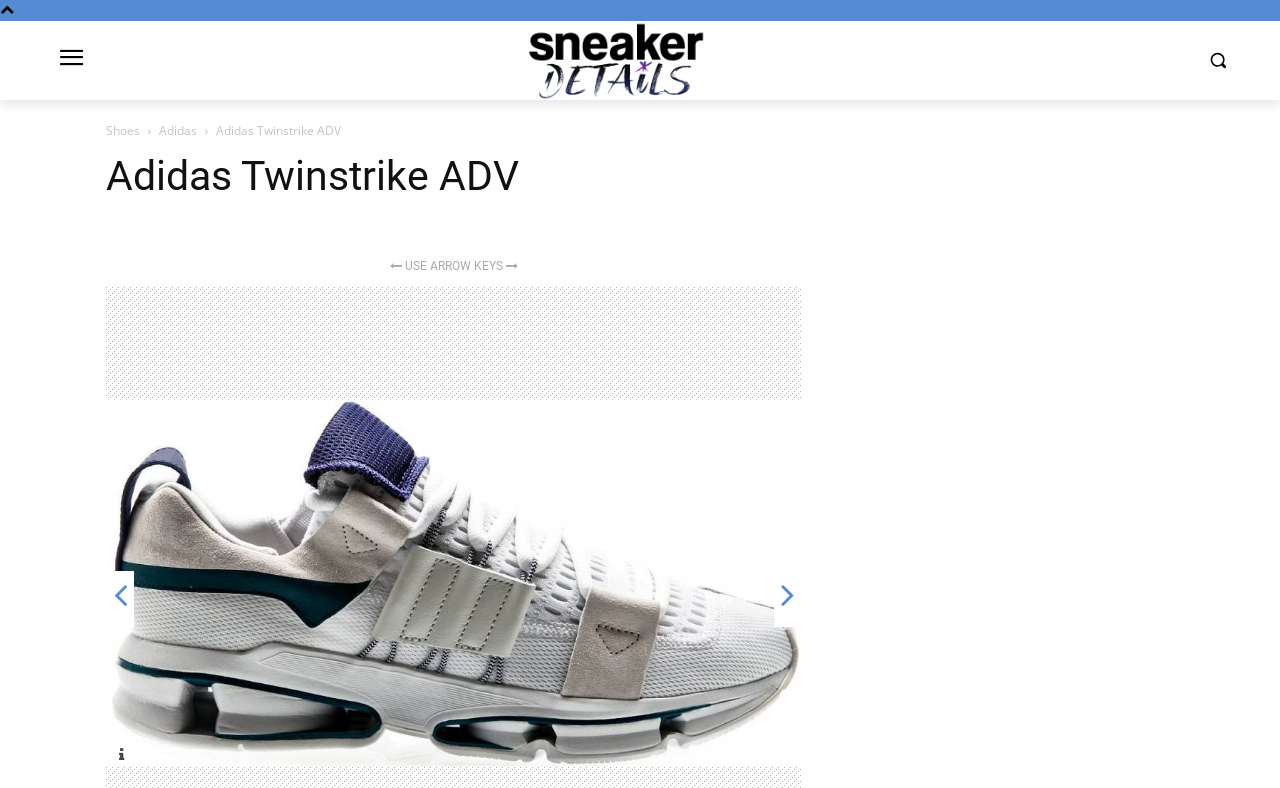Please analyze the image and provide a thorough answer to the question:
What is the ratio of the logo image width to the webpage width?

The logo image has a bounding box with coordinates [0.388, 0.027, 0.574, 0.127]. The width of the logo image can be calculated as 0.574 - 0.388 = 0.186. The width of the webpage is assumed to be 1, so the ratio of the logo image width to the webpage width is 0.186.